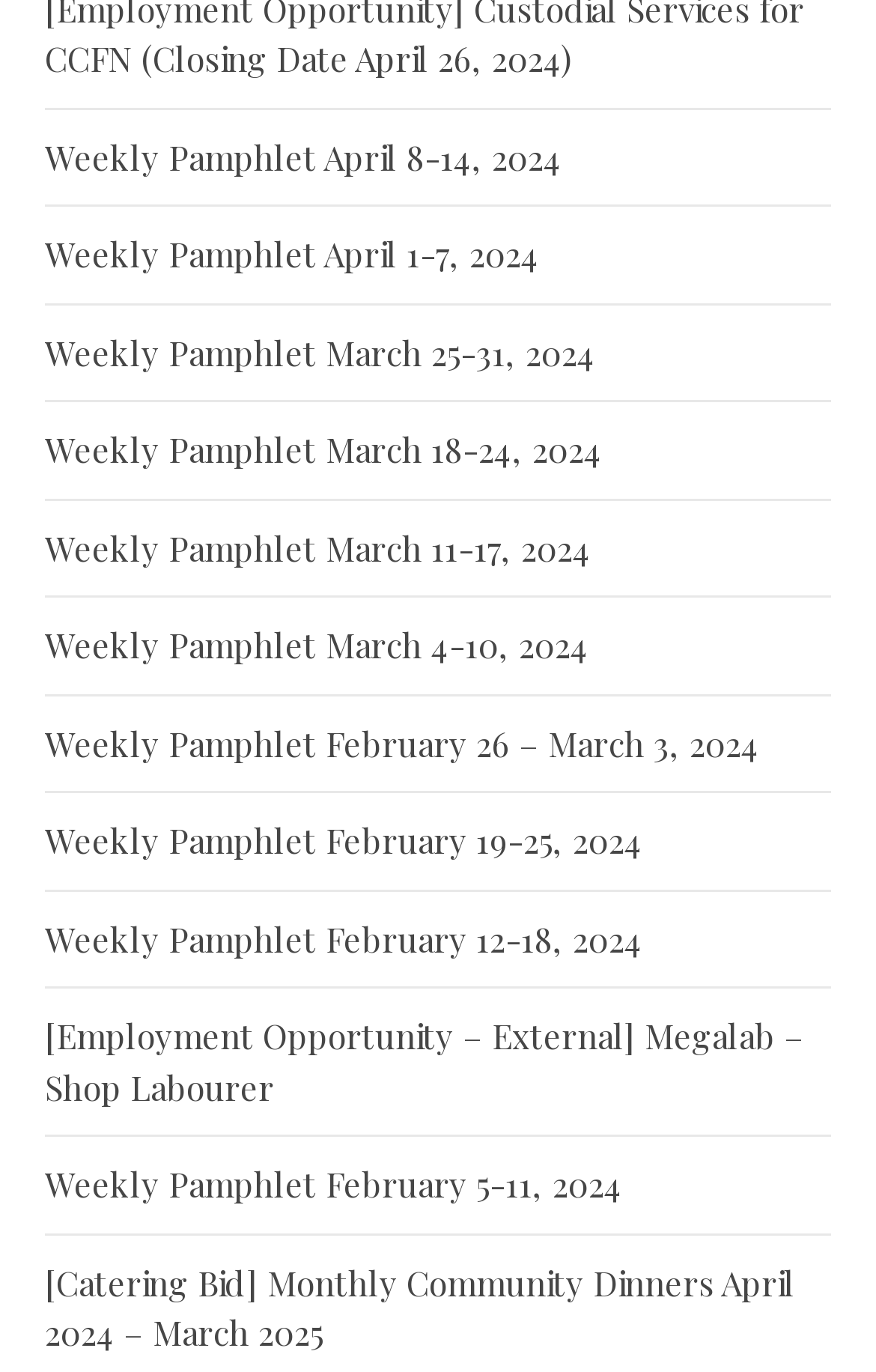Please determine the bounding box coordinates of the section I need to click to accomplish this instruction: "Go to Home".

None